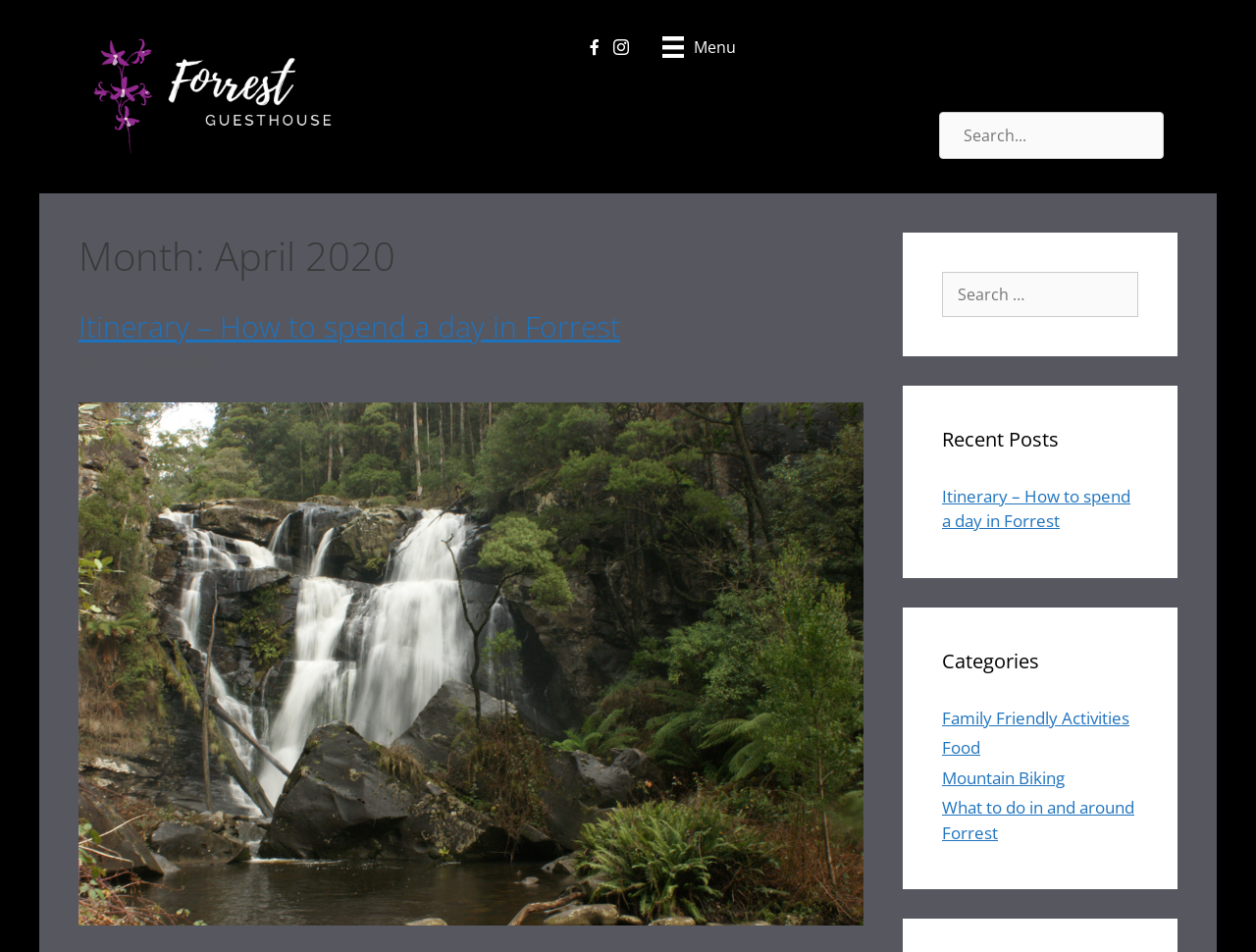Identify the bounding box coordinates for the region of the element that should be clicked to carry out the instruction: "Search for something". The bounding box coordinates should be four float numbers between 0 and 1, i.e., [left, top, right, bottom].

[0.748, 0.117, 0.927, 0.167]